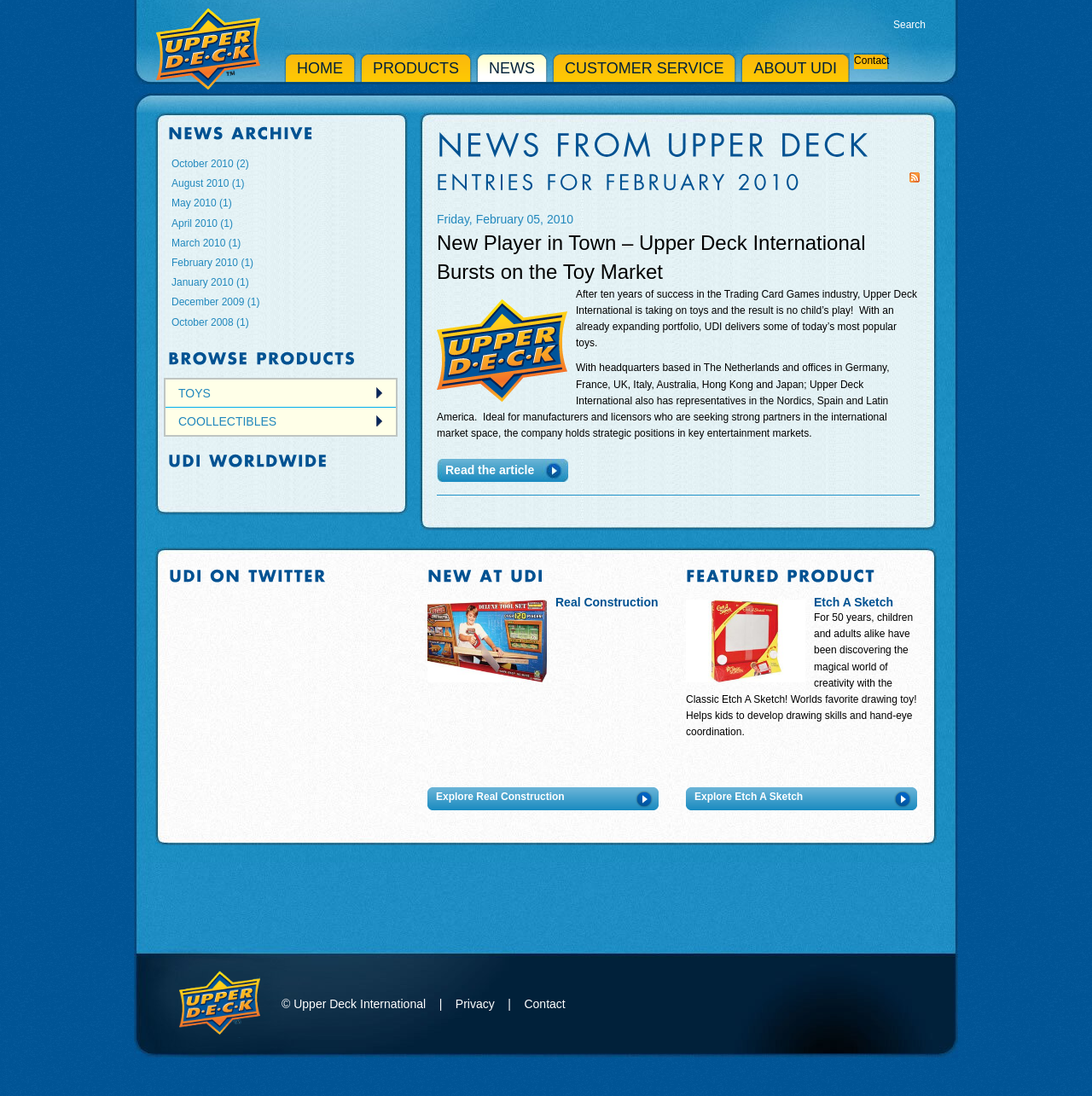Give the bounding box coordinates for the element described as: "Explore Etch A Sketch".

[0.628, 0.718, 0.84, 0.743]